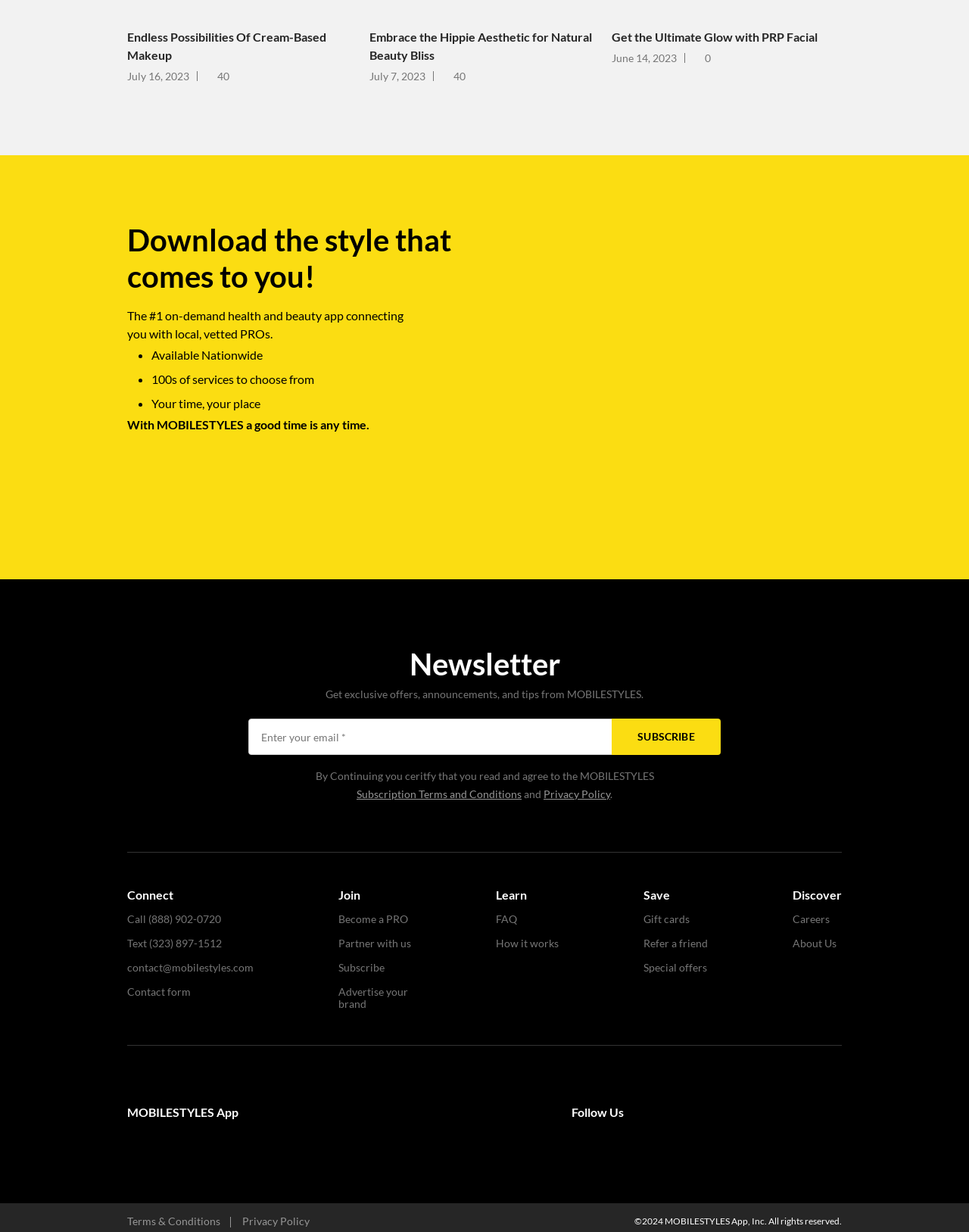Determine the bounding box coordinates of the clickable element to complete this instruction: "Follow on Instagram". Provide the coordinates in the format of four float numbers between 0 and 1, [left, top, right, bottom].

[0.656, 0.888, 0.694, 0.918]